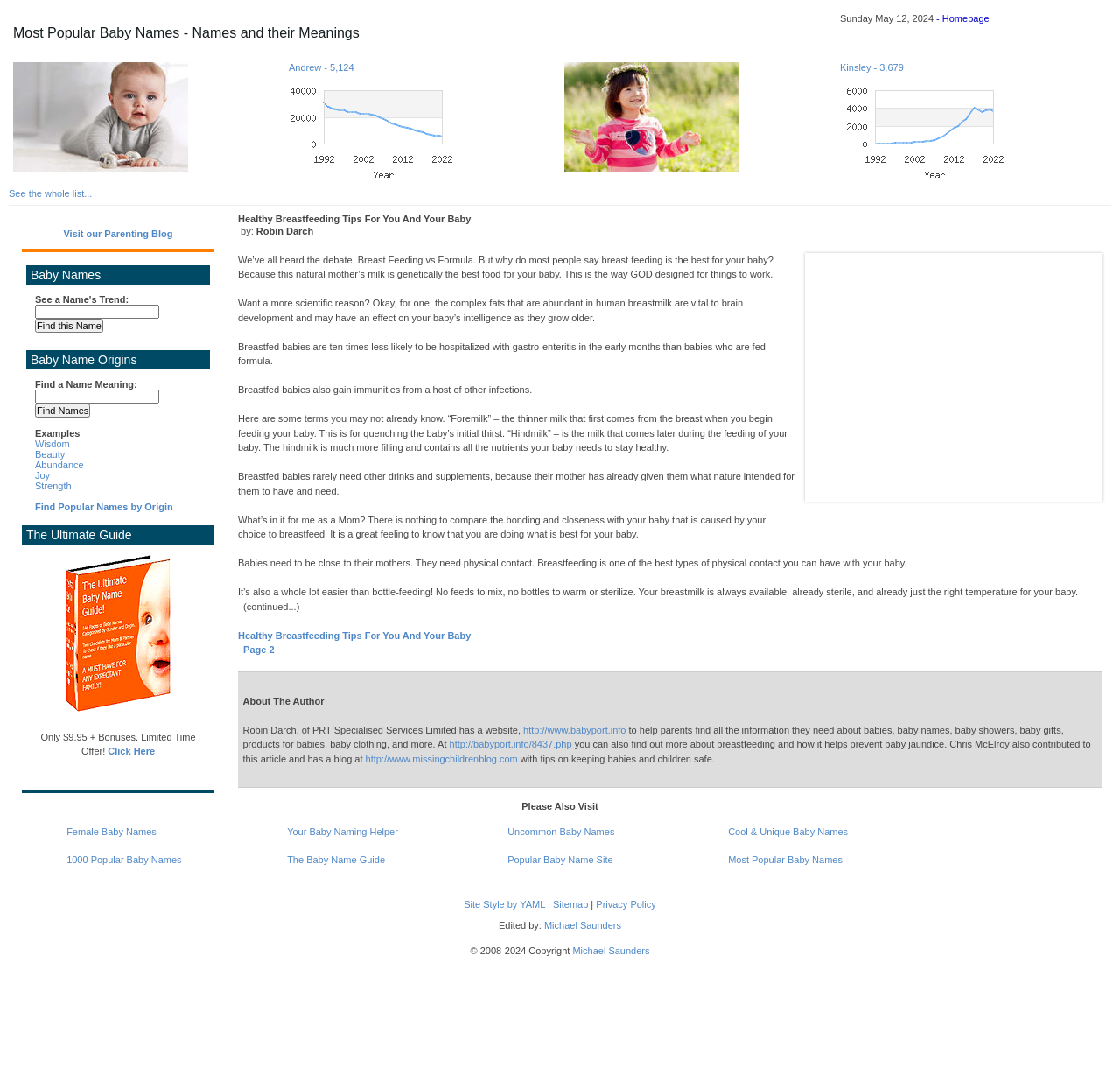Detail the various sections and features present on the webpage.

The webpage is about baby names and their meanings, with a focus on popular baby names and their origins. At the top, there is a heading that reads "Most Popular Baby Names - Names and their Meanings" and a date "Sunday May 12, 2024". Below this, there are two images and two links to popular baby names, "Andrew" and "Kinsley", with images labeled "Popular Baby Names".

On the left side, there is a section with a heading "The Ultimate Guide" and a link to order a baby name guide for $9.95. Below this, there are several links to related topics, such as "Visit our Parenting Blog", "Baby Names", and "Baby Name Origins".

The main content of the page is an article about the benefits of breastfeeding, titled "Healthy Breastfeeding Tips For You And Your Baby". The article discusses the advantages of breastfeeding for both babies and mothers, including brain development, immunity, and bonding. There are several paragraphs of text, with headings and subheadings, and a link to continue reading on page 2.

At the bottom of the page, there are several sections with links to related topics, such as "Female Baby Names", "Your Baby Naming Helper", and "Most Popular Baby Names". There is also a section with links to the site's sitemap, privacy policy, and a credit to the editor.